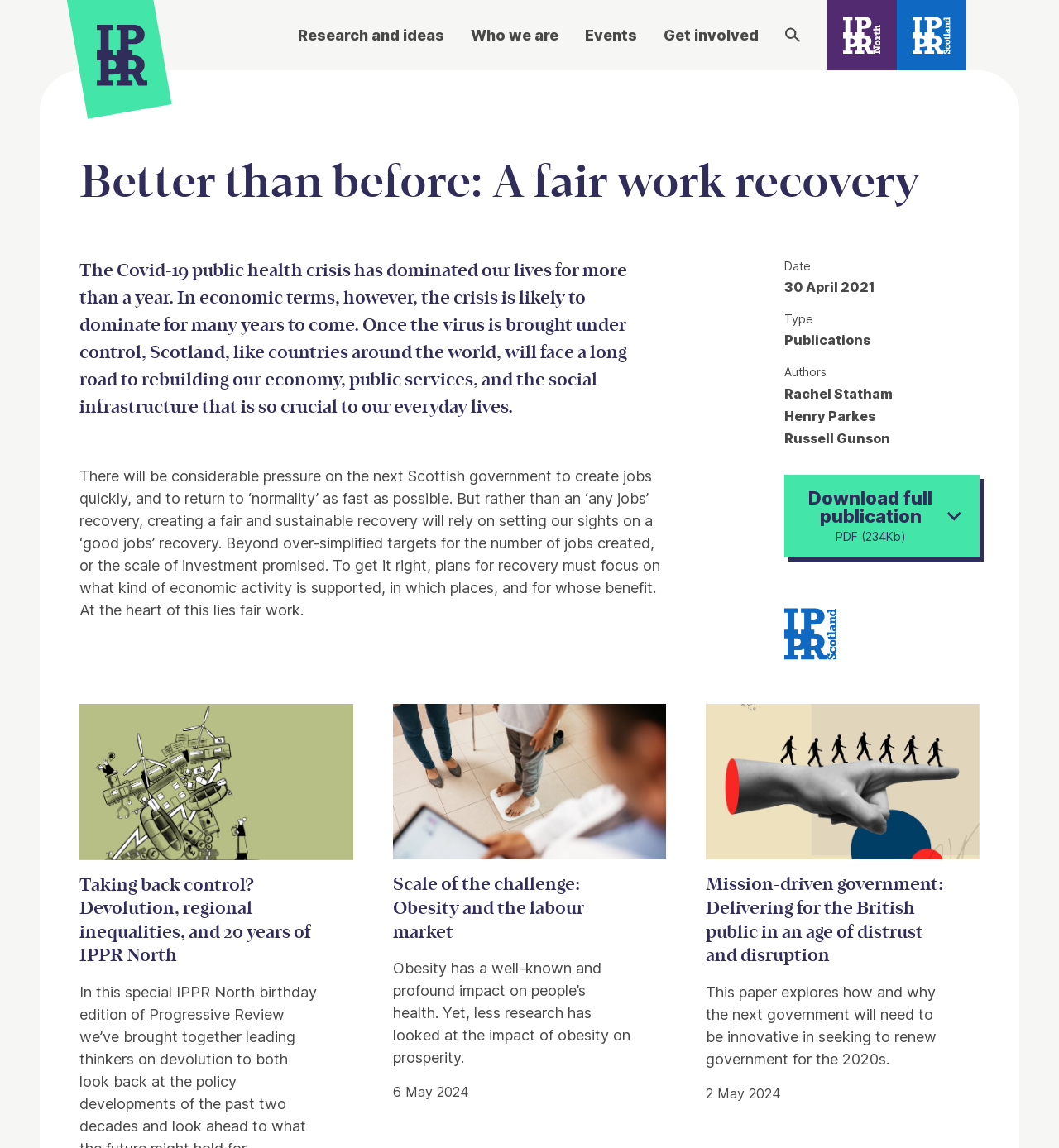Please specify the bounding box coordinates of the element that should be clicked to execute the given instruction: 'Click the 'Research and ideas' link'. Ensure the coordinates are four float numbers between 0 and 1, expressed as [left, top, right, bottom].

[0.281, 0.021, 0.42, 0.04]